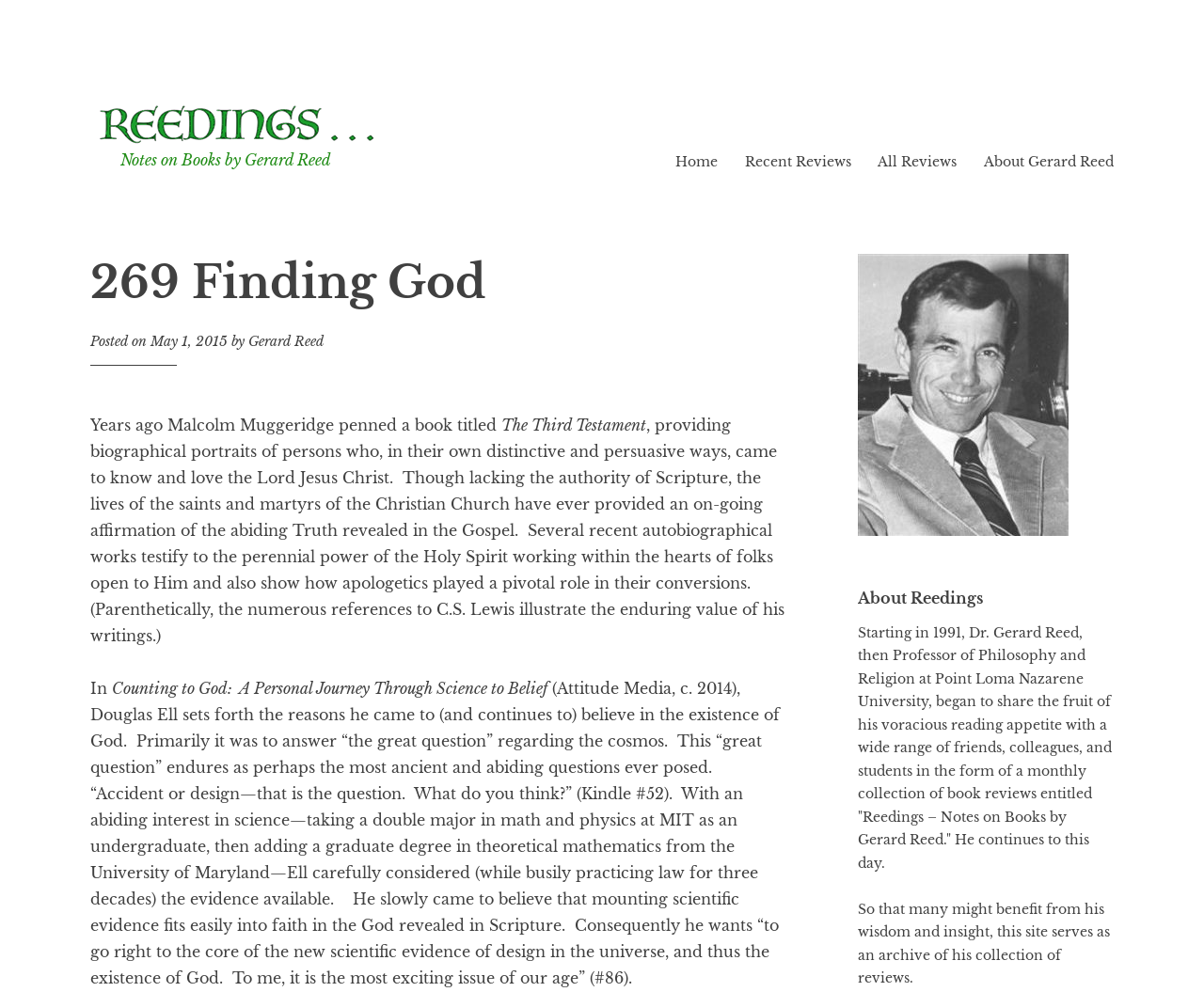Provide a thorough description of this webpage.

The webpage is a personal website for Dr. Gerard Reed, featuring his book reviews and writings. At the top, there is a "Skip to content" link, followed by a title "Notes on Books by Gerard Reed". Below this, there are four navigation links: "Home", "Recent Reviews", "All Reviews", and "About Gerard Reed". 

The main content of the page is divided into two sections. The first section has a heading "269 Finding God" and includes a posted date "May 1, 2015", and the author's name "Gerard Reed". The text in this section discusses the book "The Third Testament" by Malcolm Muggeridge and its theme of people coming to know and love Jesus Christ. It also mentions the importance of apologetics in conversions and references C.S. Lewis's writings.

The second section starts with a title "Counting to God: A Personal Journey Through Science to Belief" and discusses the book's author, Douglas Ell, and his journey from science to belief in God. The text explains how Ell, with a background in math and physics, considered scientific evidence and came to believe in the existence of God.

On the right side of the page, there is a section with a heading "About Reedings" that provides information about Dr. Gerard Reed and his book review collection, "Reedings – Notes on Books by Gerard Reed". The text explains that Dr. Reed started sharing his book reviews with friends, colleagues, and students in 1991 and continues to do so to this day. The website serves as an archive of his collection of reviews.